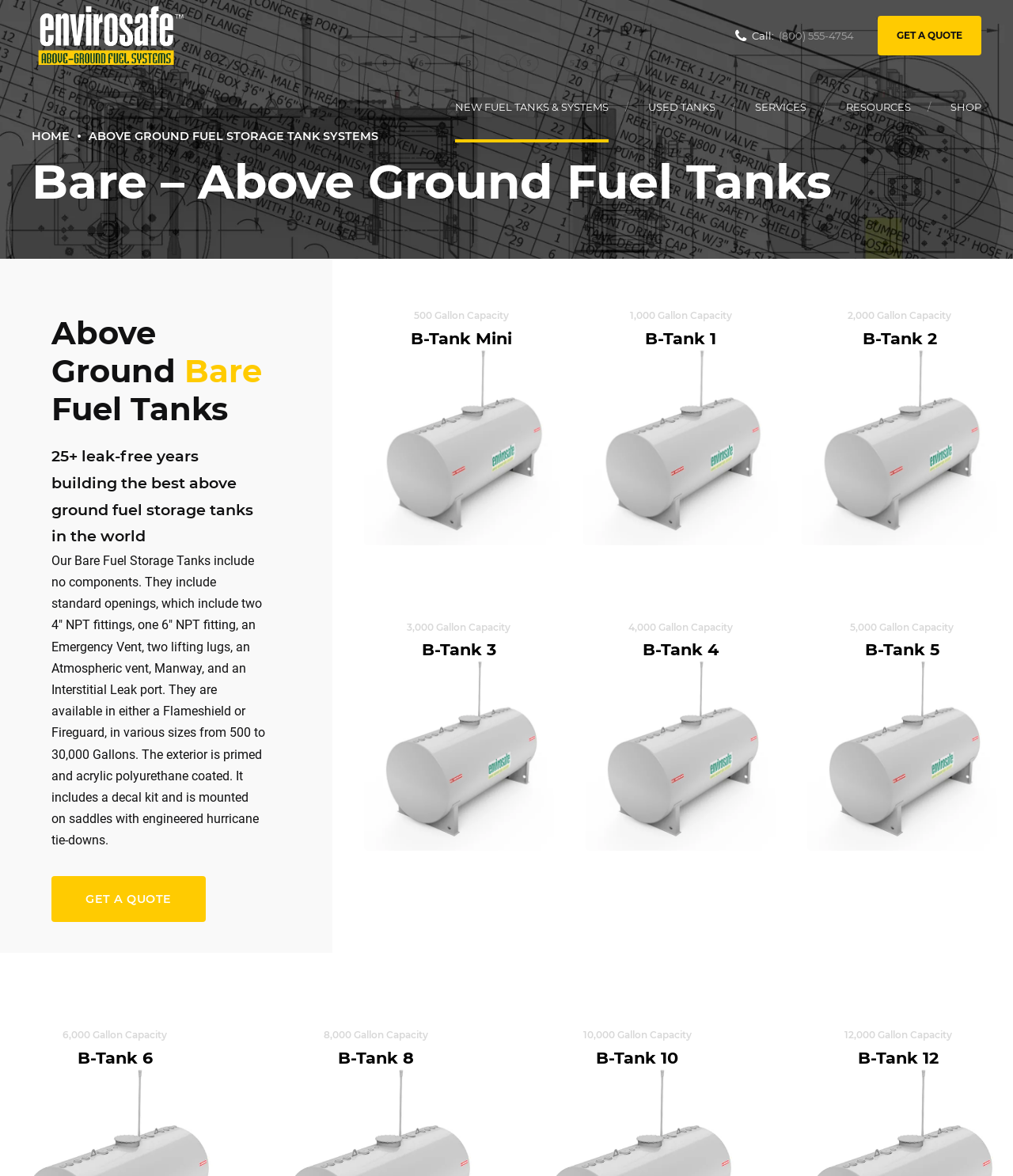Please determine the bounding box coordinates of the section I need to click to accomplish this instruction: "Click on the 'GET A QUOTE' button".

[0.866, 0.014, 0.969, 0.047]